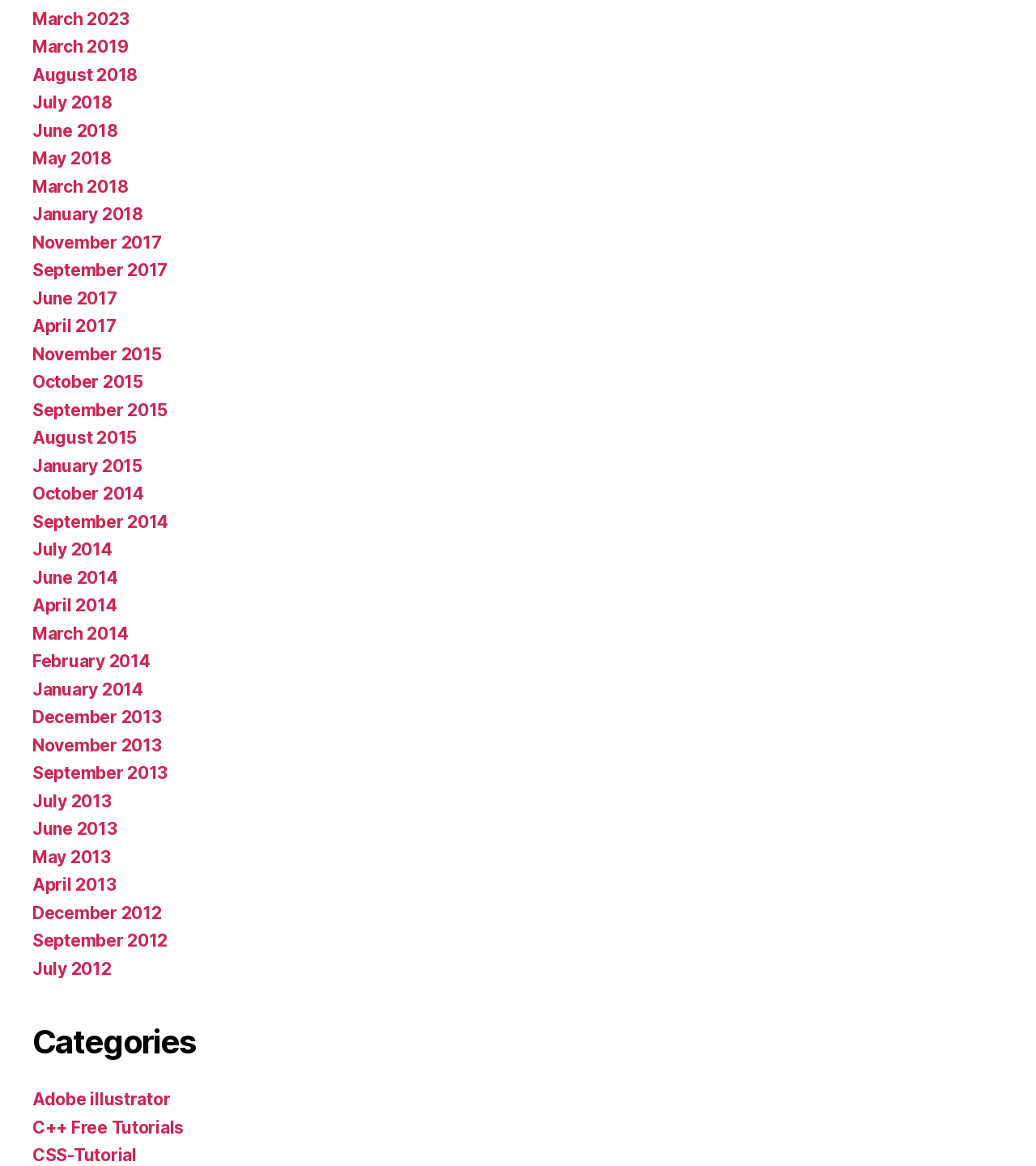Bounding box coordinates must be specified in the format (top-left x, top-left y, bottom-right x, bottom-right y). All values should be floating point numbers between 0 and 1. What are the bounding box coordinates of the UI element described as: C++ Free Tutorials

[0.031, 0.958, 0.177, 0.975]